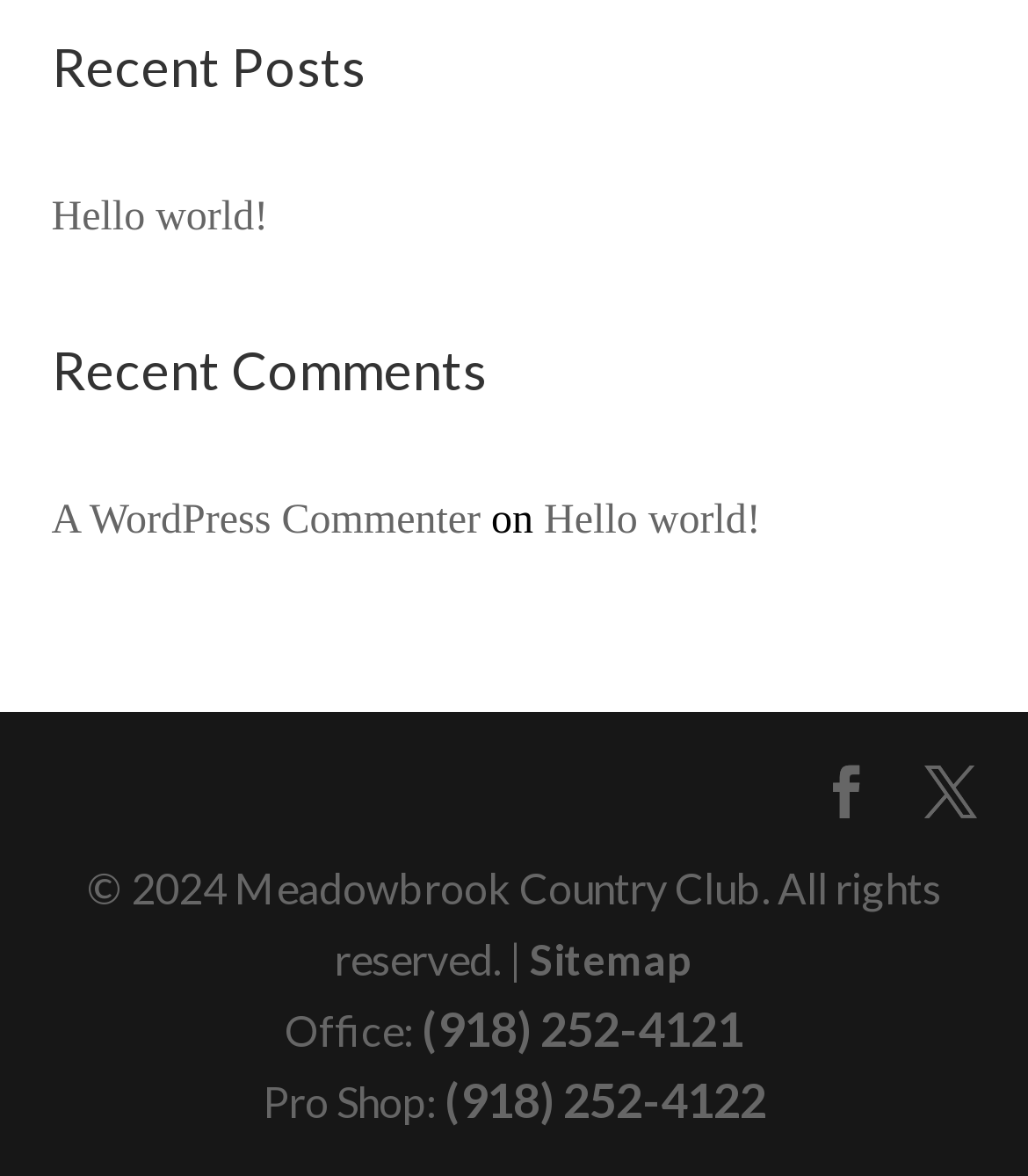Please find and report the bounding box coordinates of the element to click in order to perform the following action: "view recent comments". The coordinates should be expressed as four float numbers between 0 and 1, in the format [left, top, right, bottom].

[0.05, 0.283, 0.95, 0.413]